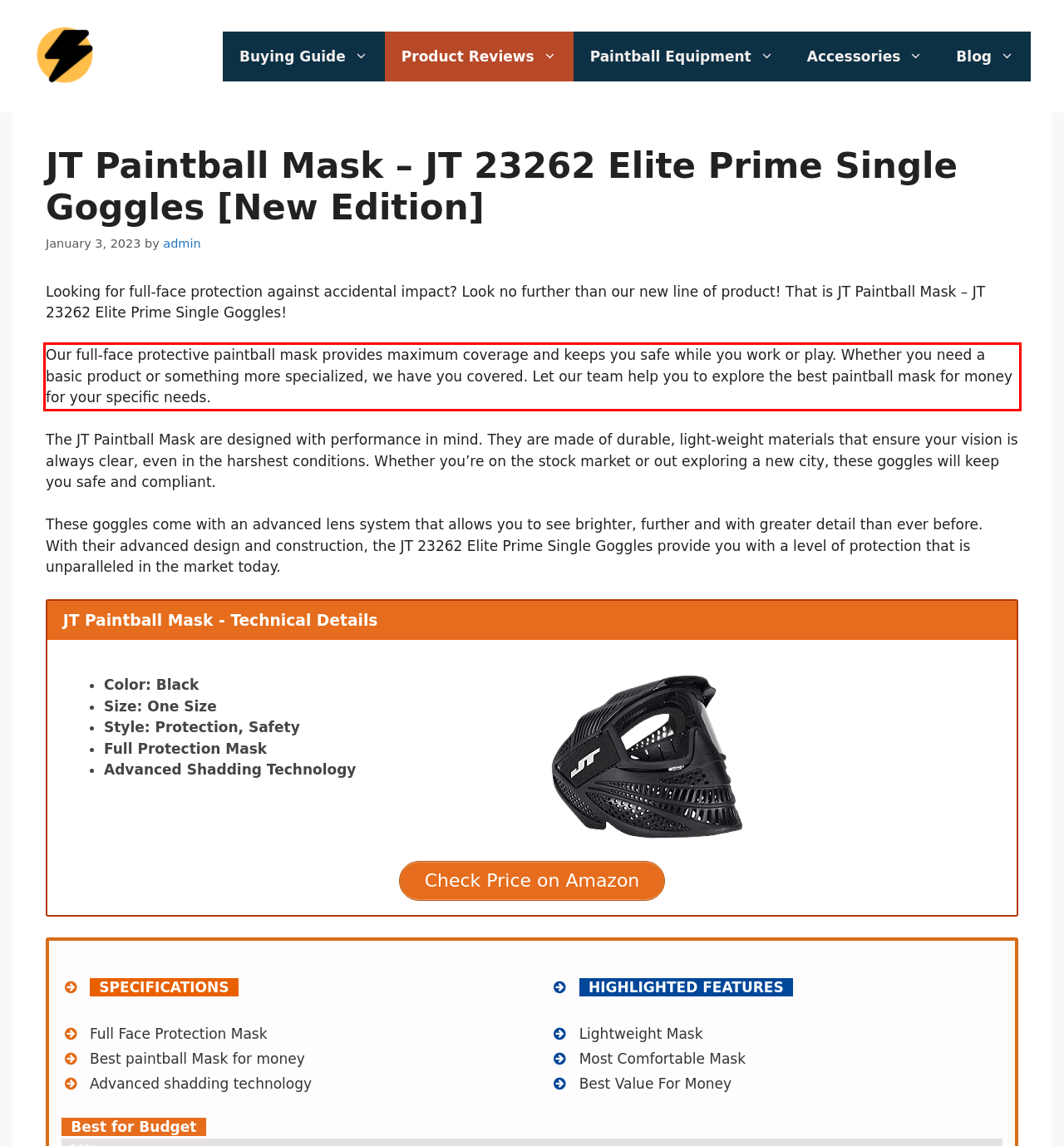Given a webpage screenshot, identify the text inside the red bounding box using OCR and extract it.

Our full-face protective paintball mask provides maximum coverage and keeps you safe while you work or play. Whether you need a basic product or something more specialized, we have you covered. Let our team help you to explore the best paintball mask for money for your specific needs.